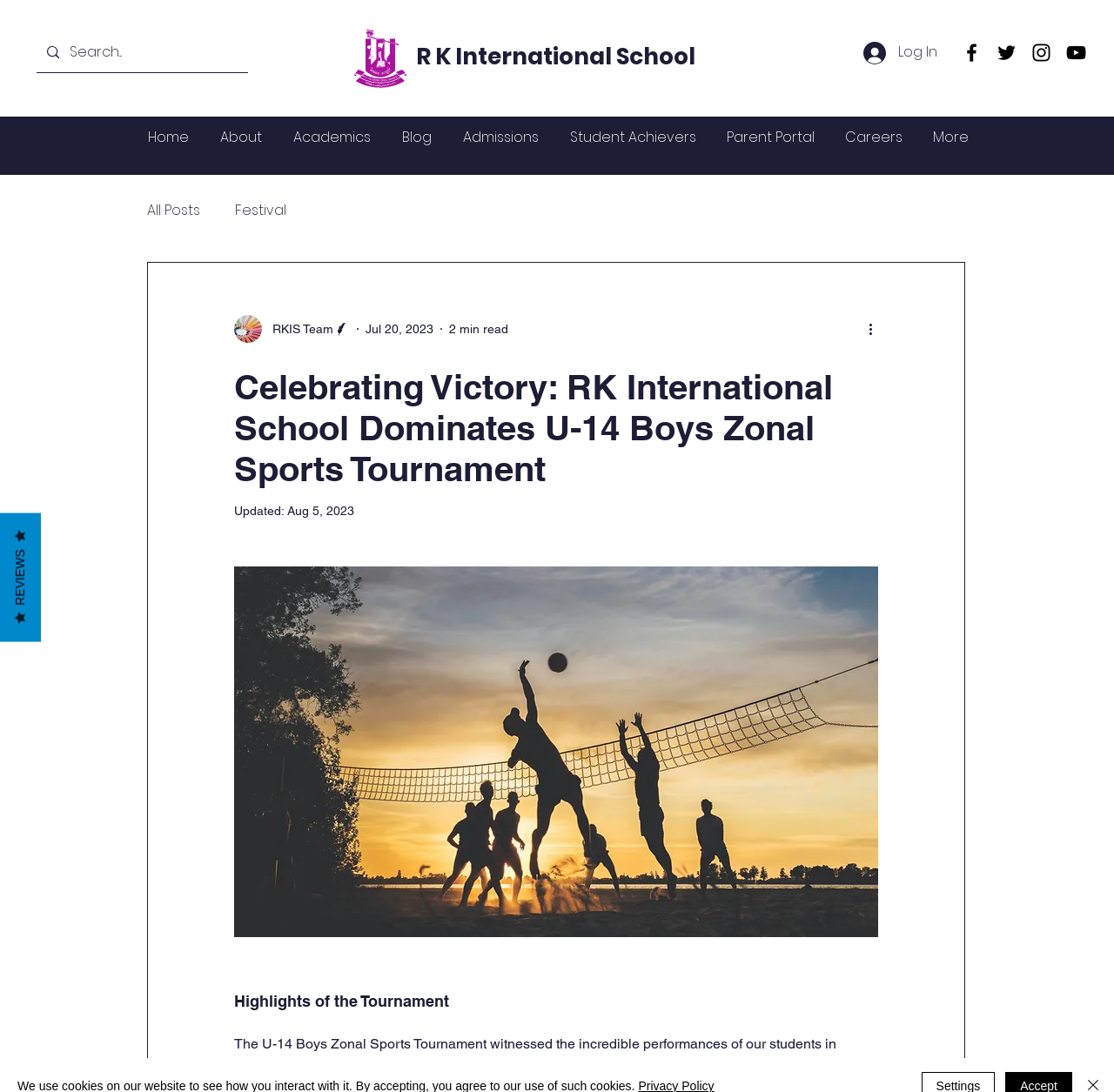What is the topic of the blog post?
Provide an in-depth answer to the question, covering all aspects.

I found the topic of the blog post by reading the heading element with the text 'Celebrating Victory: RK International School Dominates U-14 Boys Zonal Sports Tournament', which suggests that the blog post is about the school's achievement in the U-14 Boys Zonal Sports Tournament.